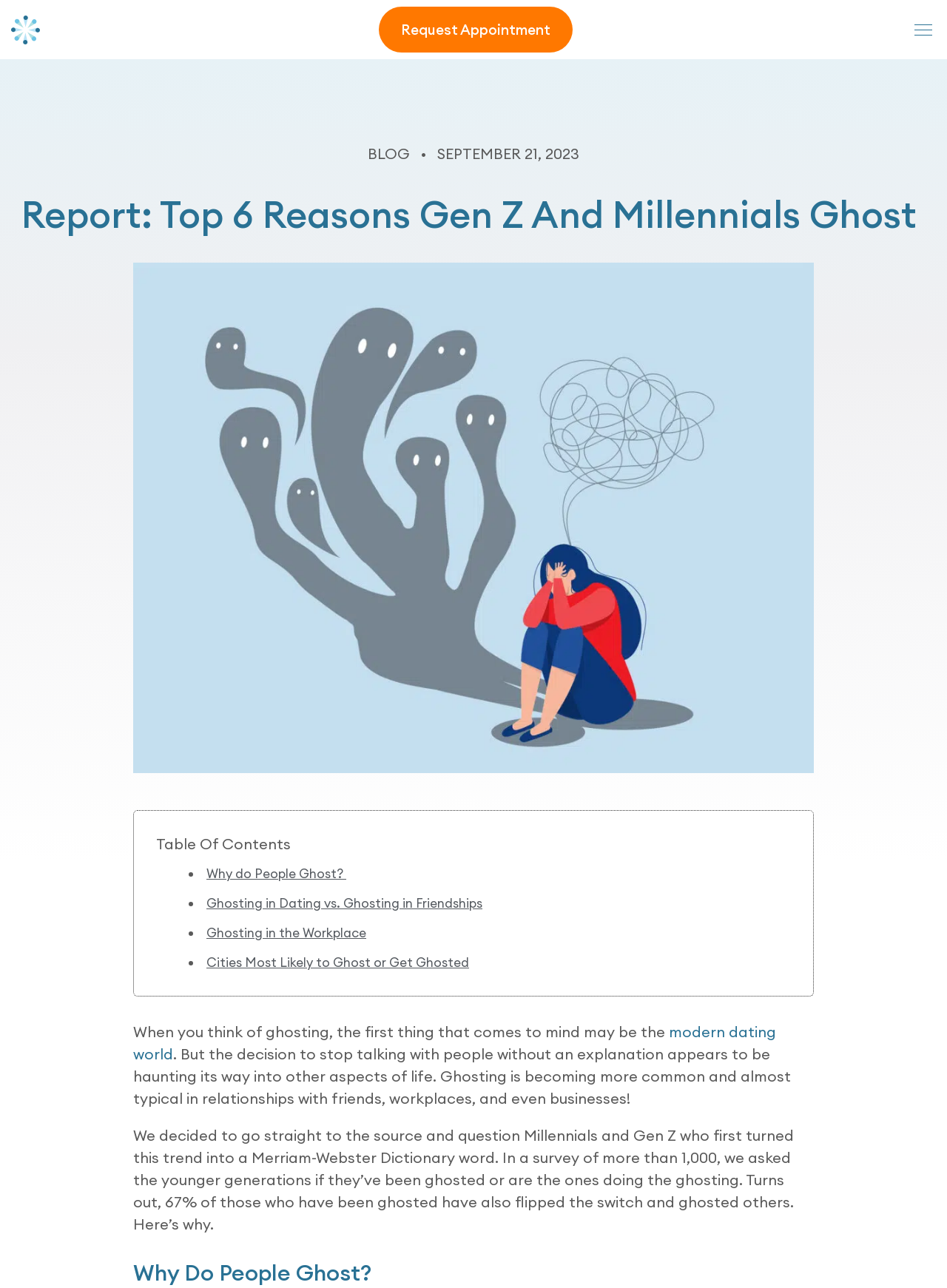Find the bounding box coordinates of the area that needs to be clicked in order to achieve the following instruction: "Click the 'Logo Thriving Center of Psychology' link". The coordinates should be specified as four float numbers between 0 and 1, i.e., [left, top, right, bottom].

[0.012, 0.012, 0.042, 0.034]